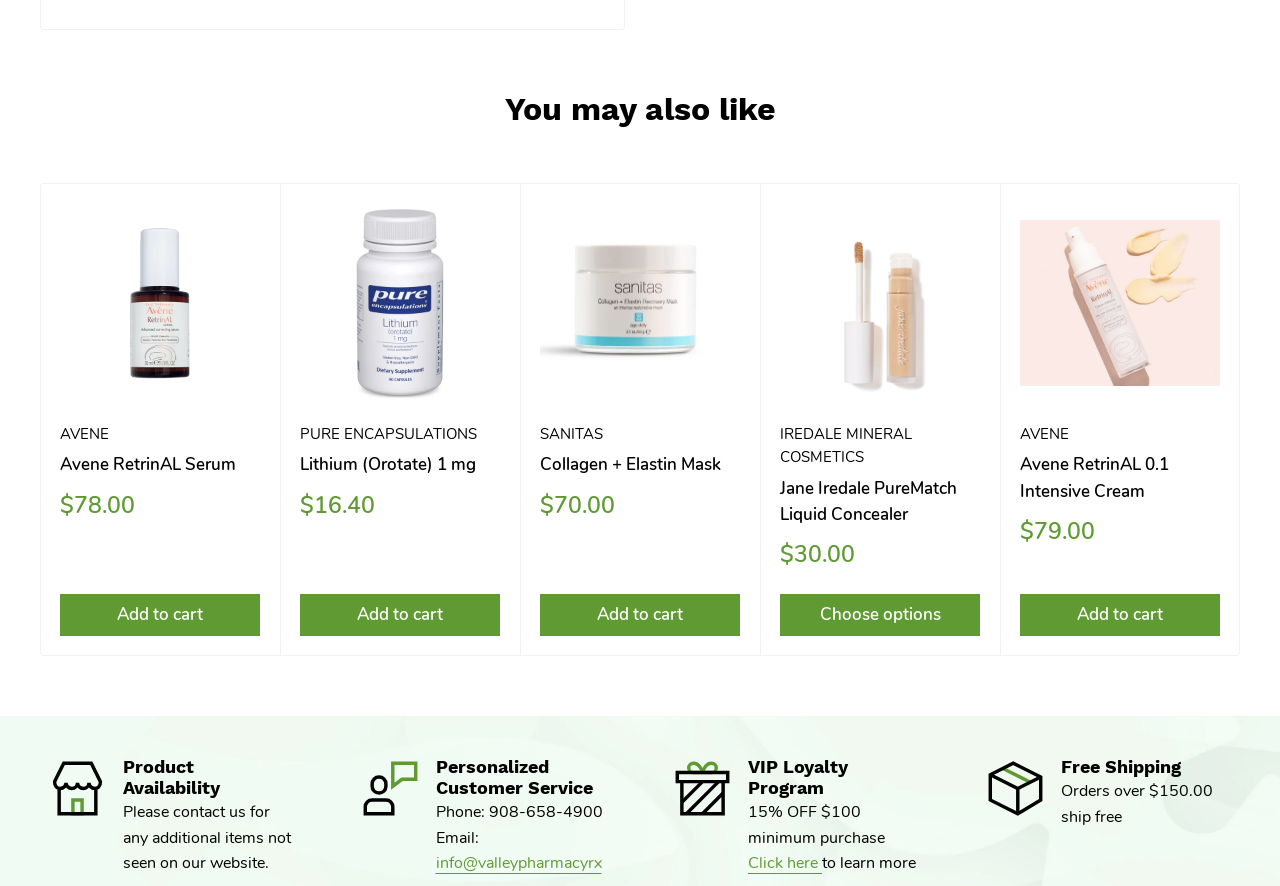What is the discount for VIP Loyalty Program?
Answer the question using a single word or phrase, according to the image.

15% OFF